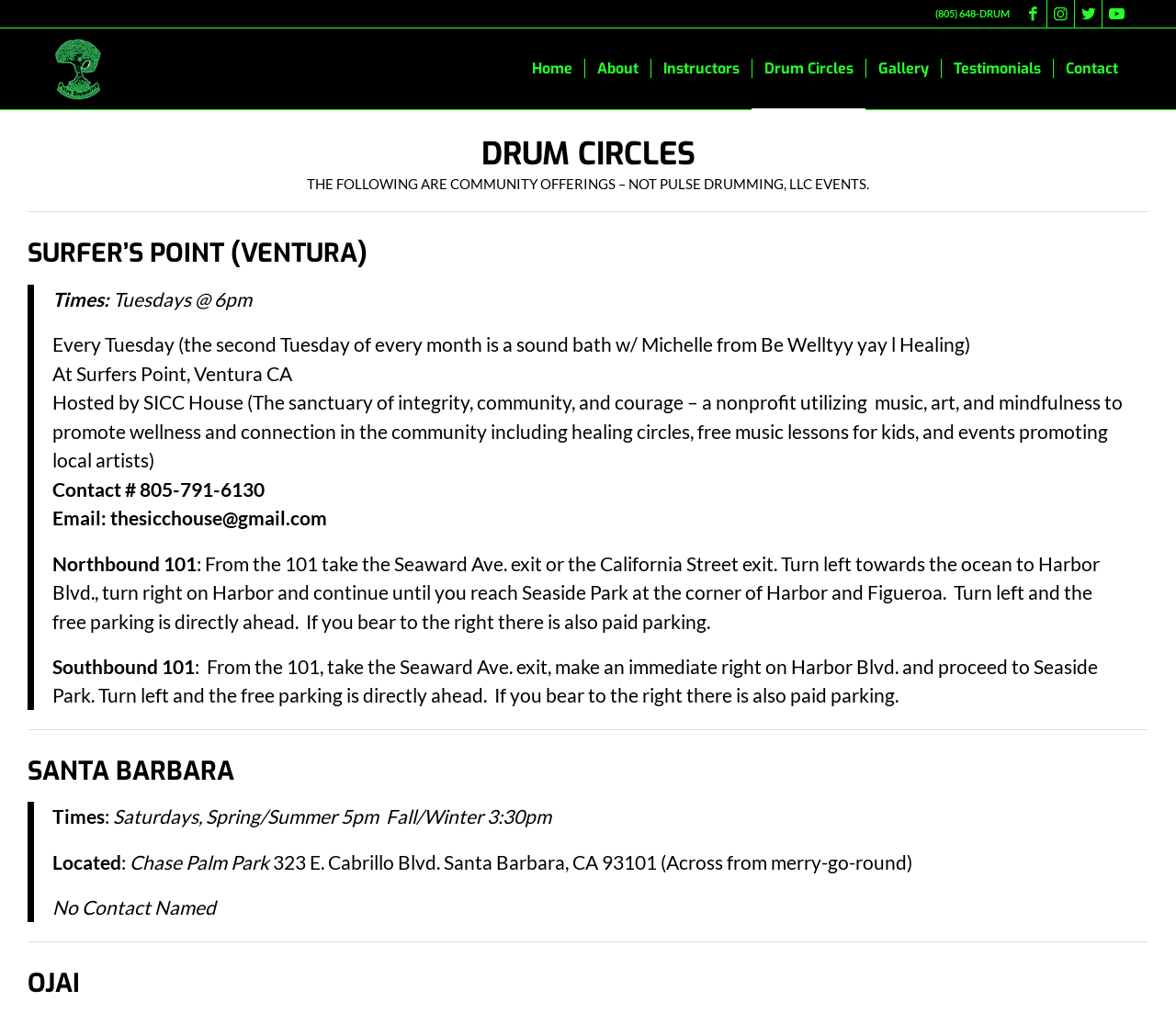Kindly determine the bounding box coordinates of the area that needs to be clicked to fulfill this instruction: "Click the Facebook link".

[0.867, 0.0, 0.89, 0.027]